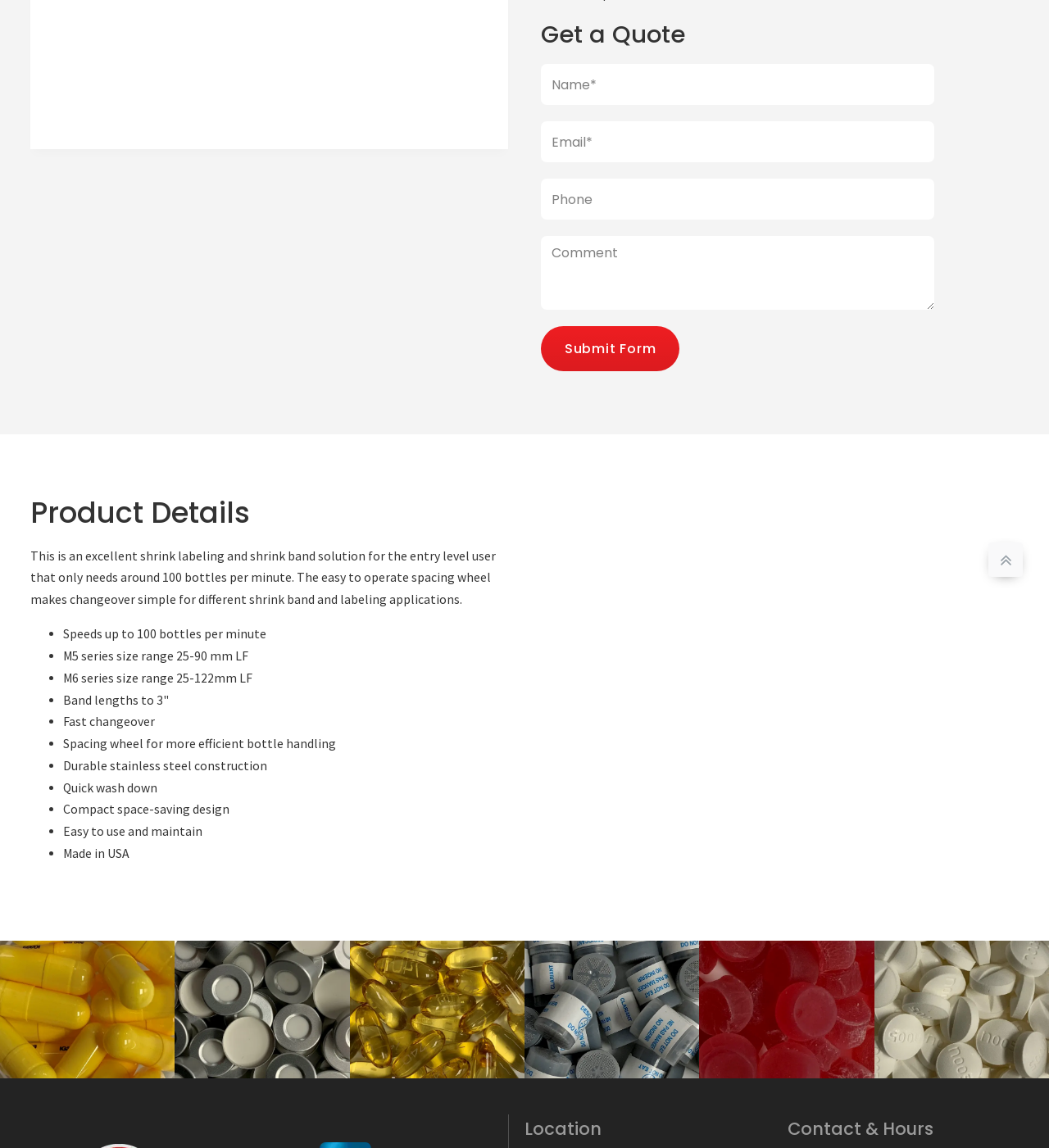Identify the bounding box coordinates for the UI element that matches this description: "Read More".

None